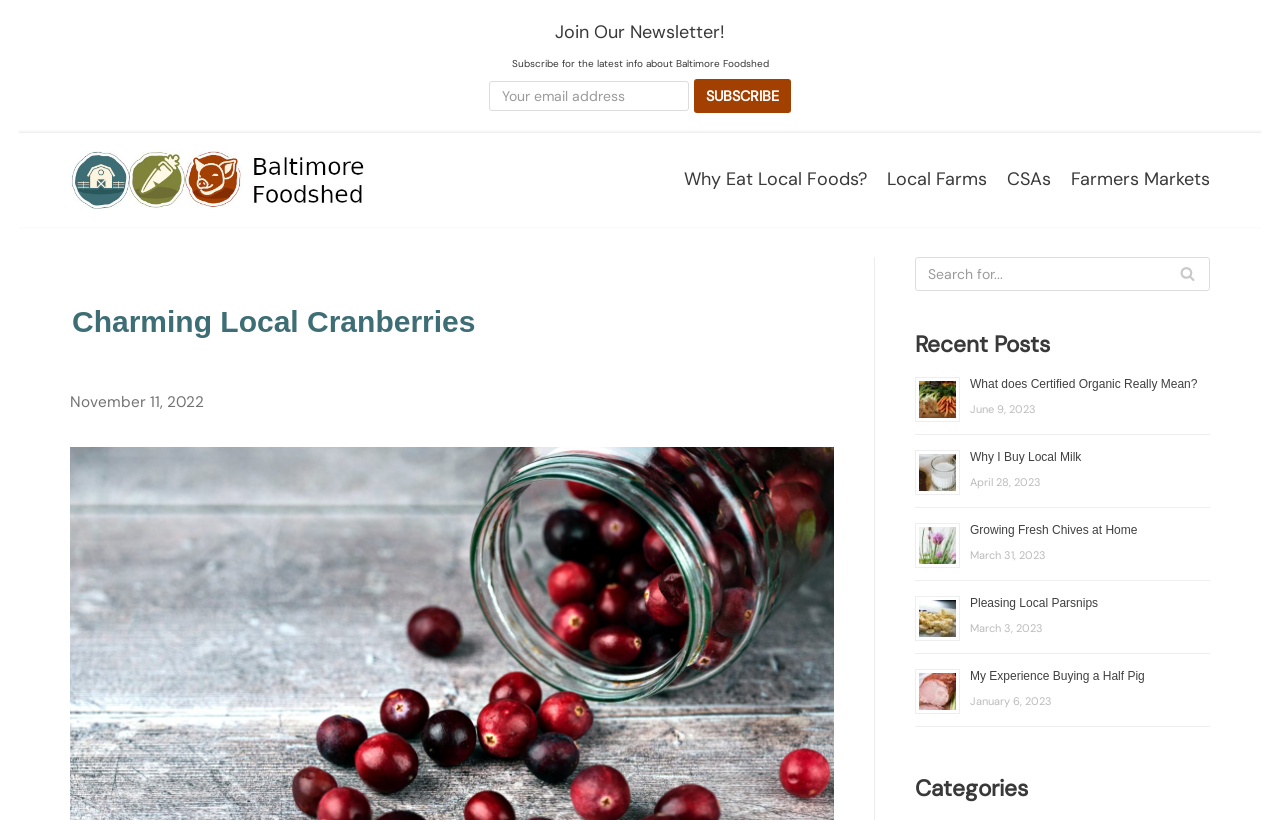Locate the bounding box coordinates of the element that should be clicked to fulfill the instruction: "Explore Baltimore Foodshed".

[0.055, 0.184, 0.33, 0.255]